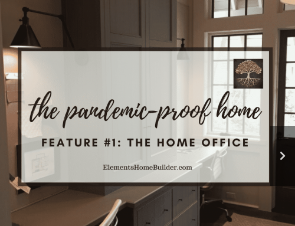Using the information in the image, give a comprehensive answer to the question: 
What is the purpose of the large windows?

The caption states that the room features large windows to allow natural light, making it an ideal setup for productivity, which implies that the purpose of the large windows is to bring in natural light and create a conducive work environment.